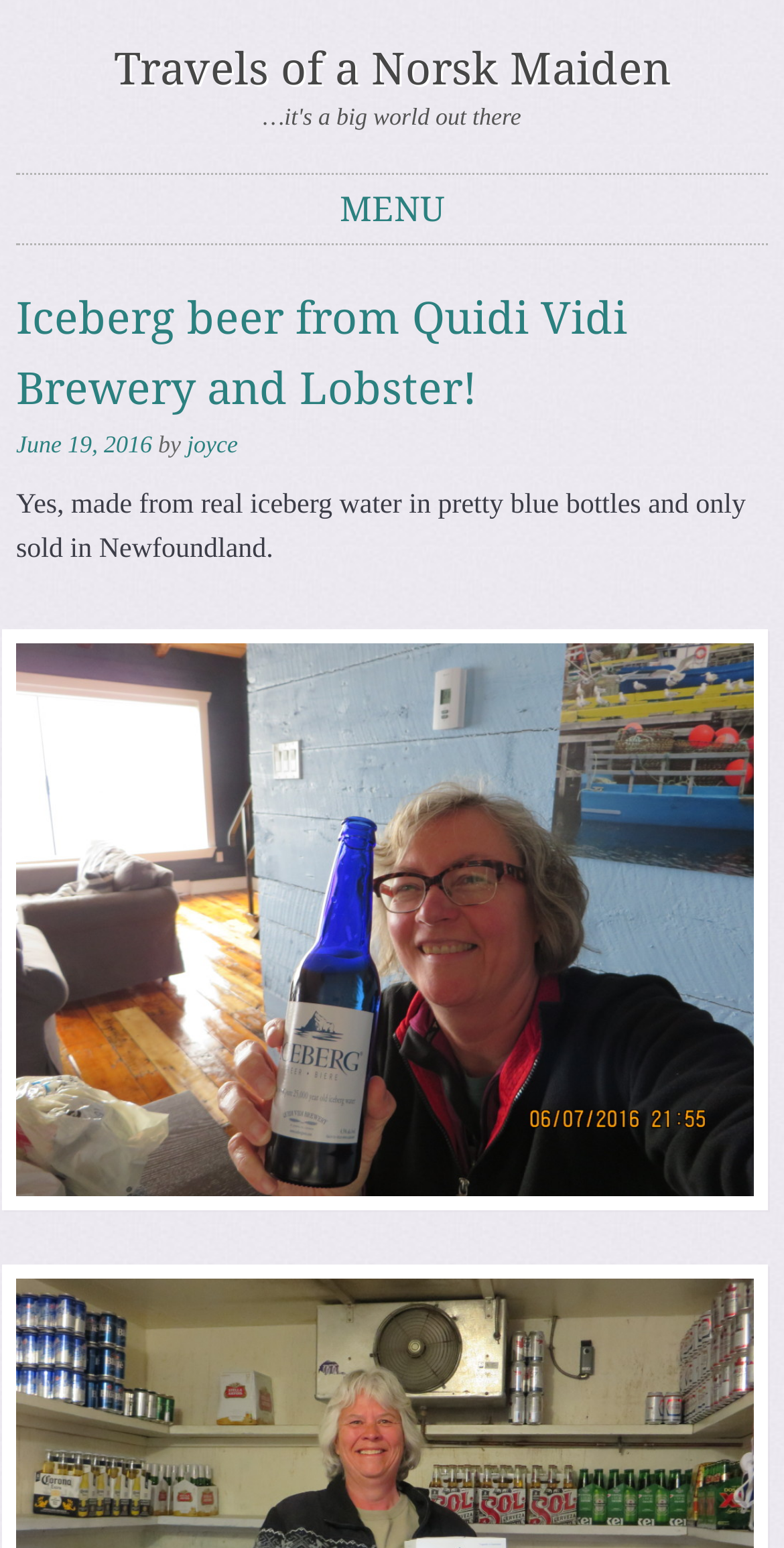What is the color of the bottles mentioned?
Examine the image closely and answer the question with as much detail as possible.

The text 'Yes, made from real iceberg water in pretty blue bottles and only sold in Newfoundland.' mentions that the bottles are blue.